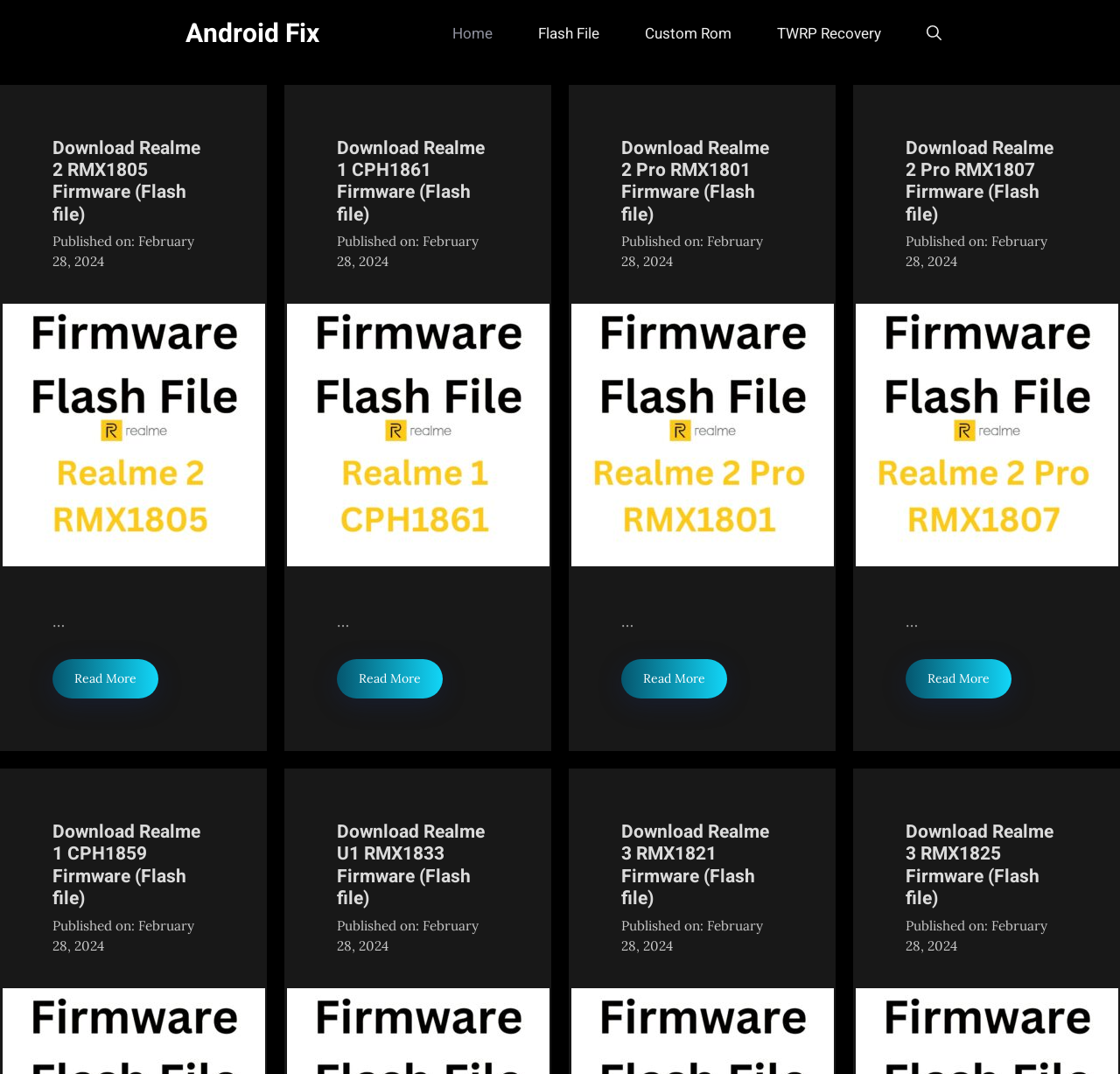What is the date when all the articles were published?
Offer a detailed and exhaustive answer to the question.

Each article has a published date mentioned below the heading. By examining these dates, we can see that all the articles were published on the same date, which is February 28, 2024.